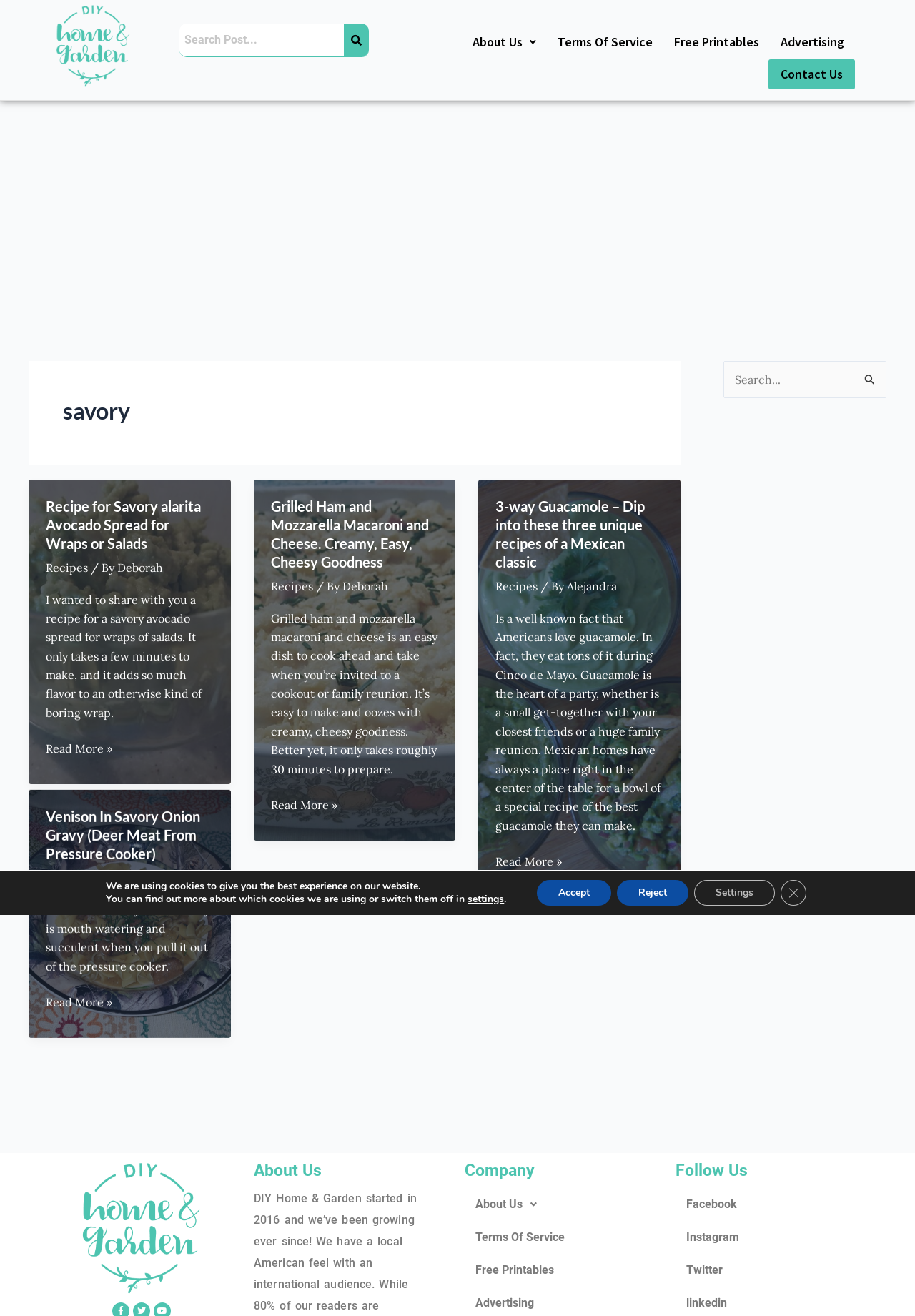Determine the bounding box for the HTML element described here: "parent_node: Search for: value="Search"". The coordinates should be given as [left, top, right, bottom] with each number being a float between 0 and 1.

[0.934, 0.274, 0.969, 0.297]